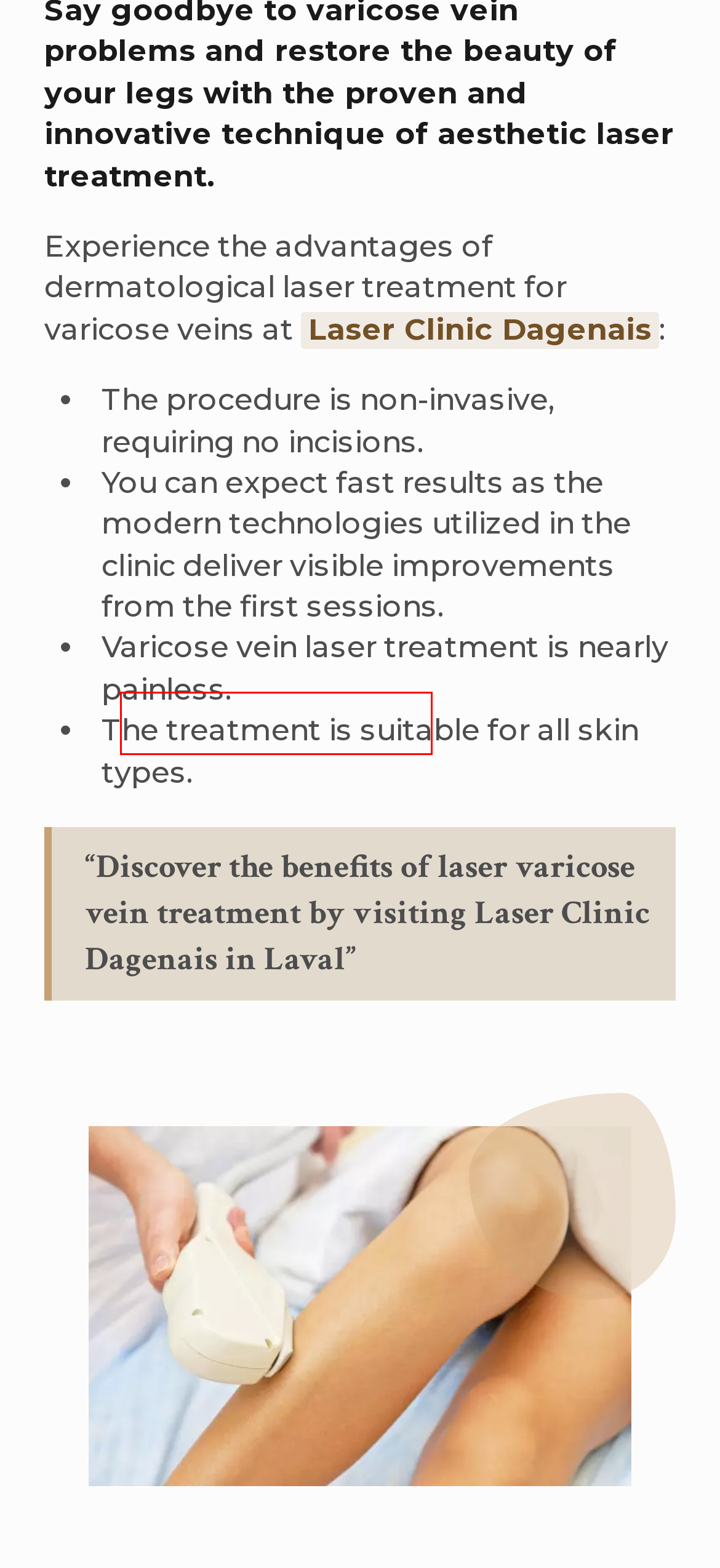After examining the screenshot of a webpage with a red bounding box, choose the most accurate webpage description that corresponds to the new page after clicking the element inside the red box. Here are the candidates:
A. Facial Treatments Laval - Laser Clinic Dagenais
B. PRO-DERM Products Laval - Laser Clinic Dagenais
C. Institut ésthetique Laval - Clinique Laser Dagenais
D. Couperose – Laval – Laser Clinic Dagenais
E. Vascular Laser Treatment Laval - Laser Clinic Dagenais
F. Site Map - Laval - Laser Clinic Dagenais
G. Virtual Tour - Laval - Laser Clinic Dagenais
H. Glycolic Acid Treatment Laval - Laser Clinic Dagenais

A